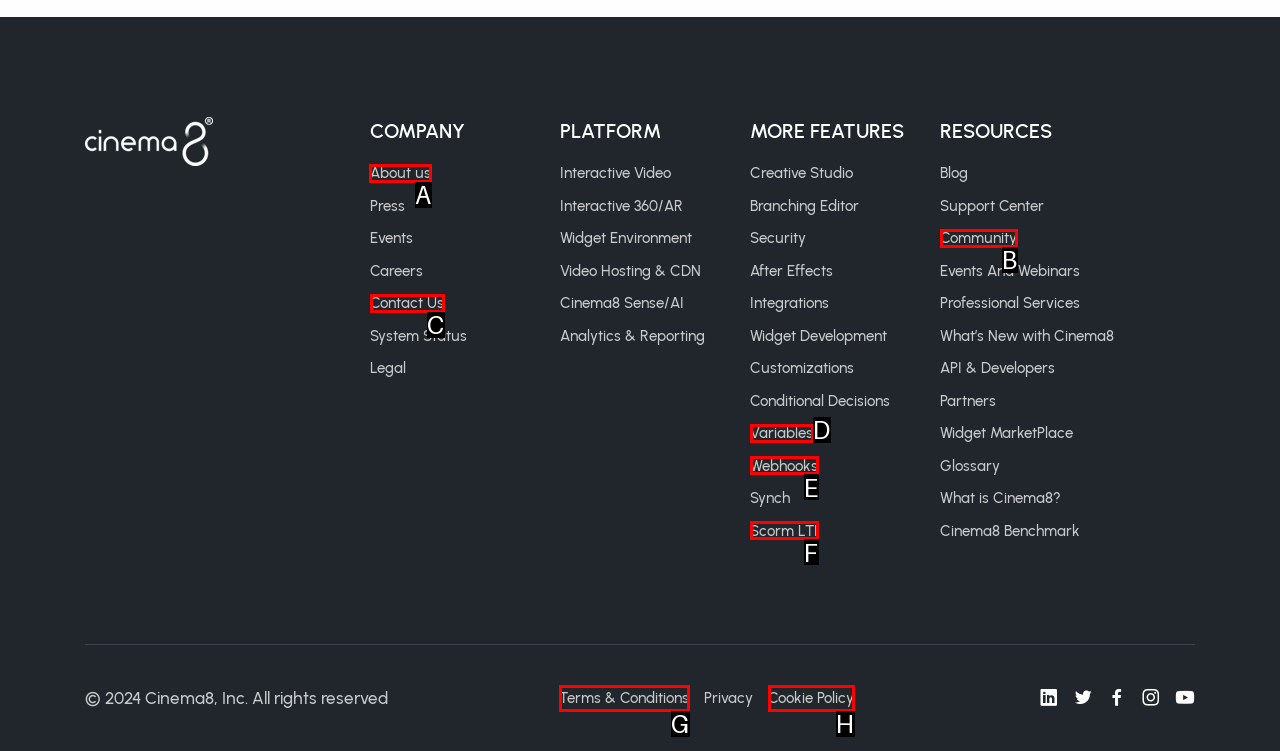For the given instruction: Click on About us, determine which boxed UI element should be clicked. Answer with the letter of the corresponding option directly.

A